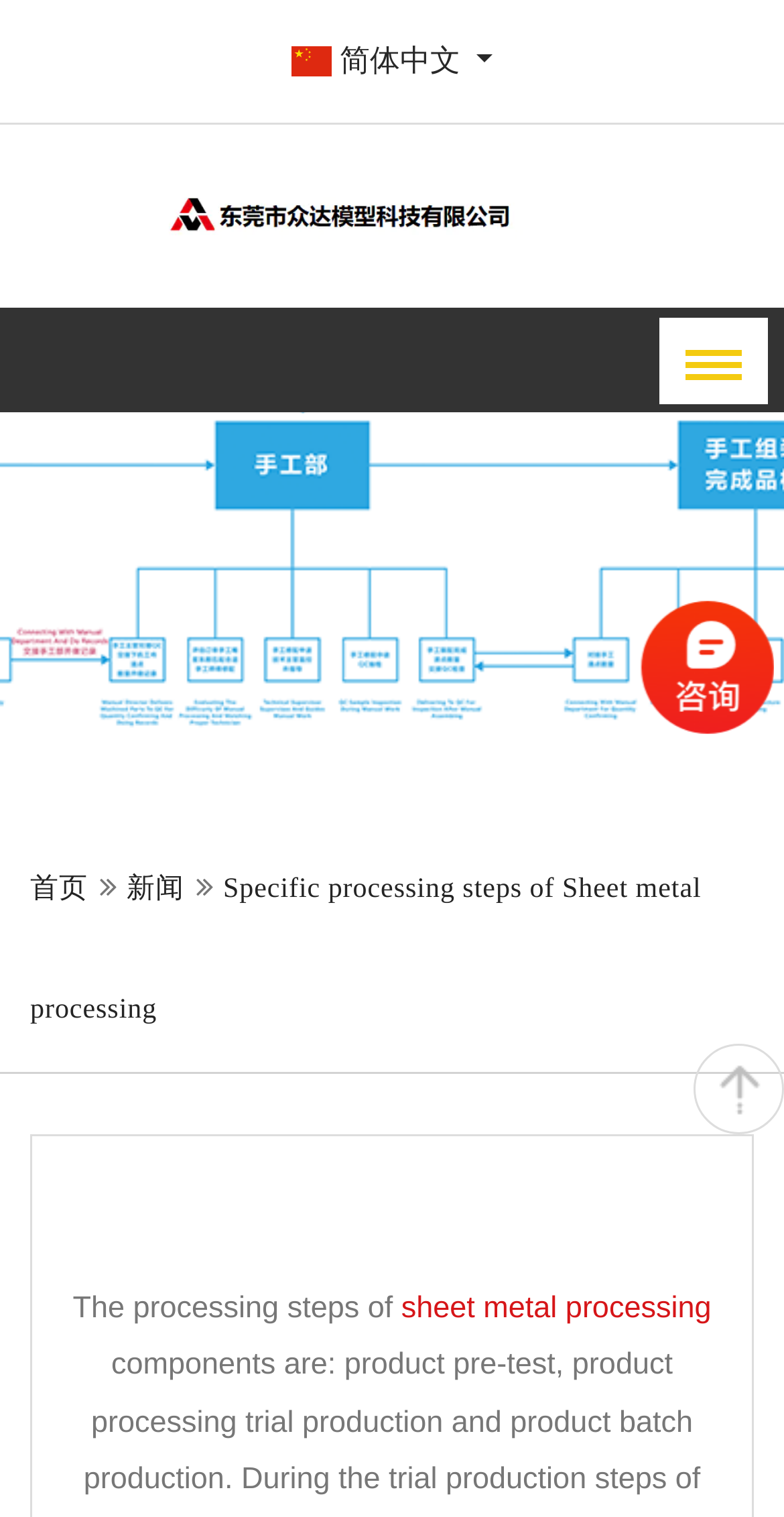What is the text above the link 'sheet metal processing'?
Based on the image content, provide your answer in one word or a short phrase.

The processing steps of